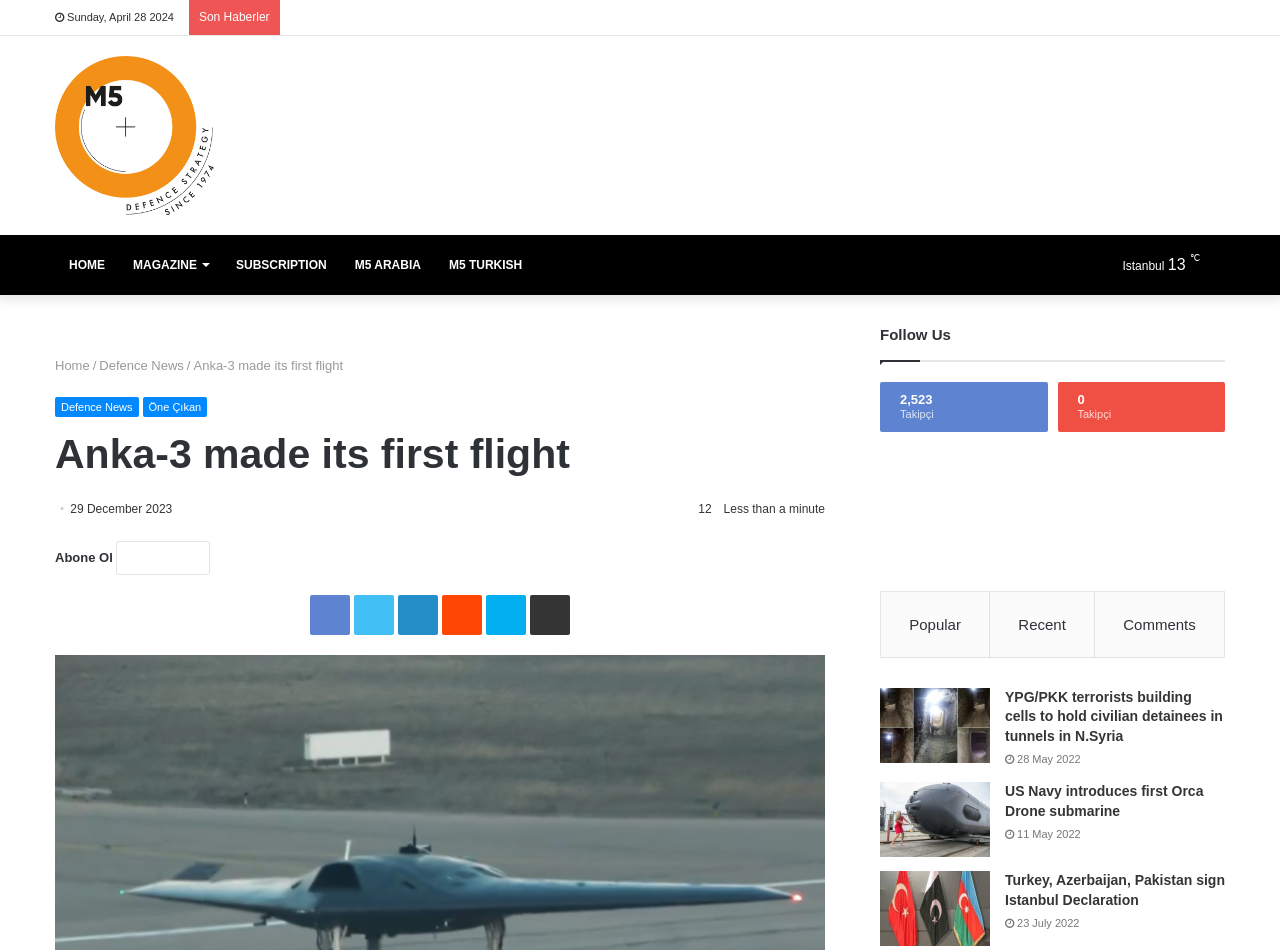Please identify the bounding box coordinates of the clickable area that will fulfill the following instruction: "Read the news about Anka-3 made its first flight". The coordinates should be in the format of four float numbers between 0 and 1, i.e., [left, top, right, bottom].

[0.151, 0.377, 0.268, 0.393]